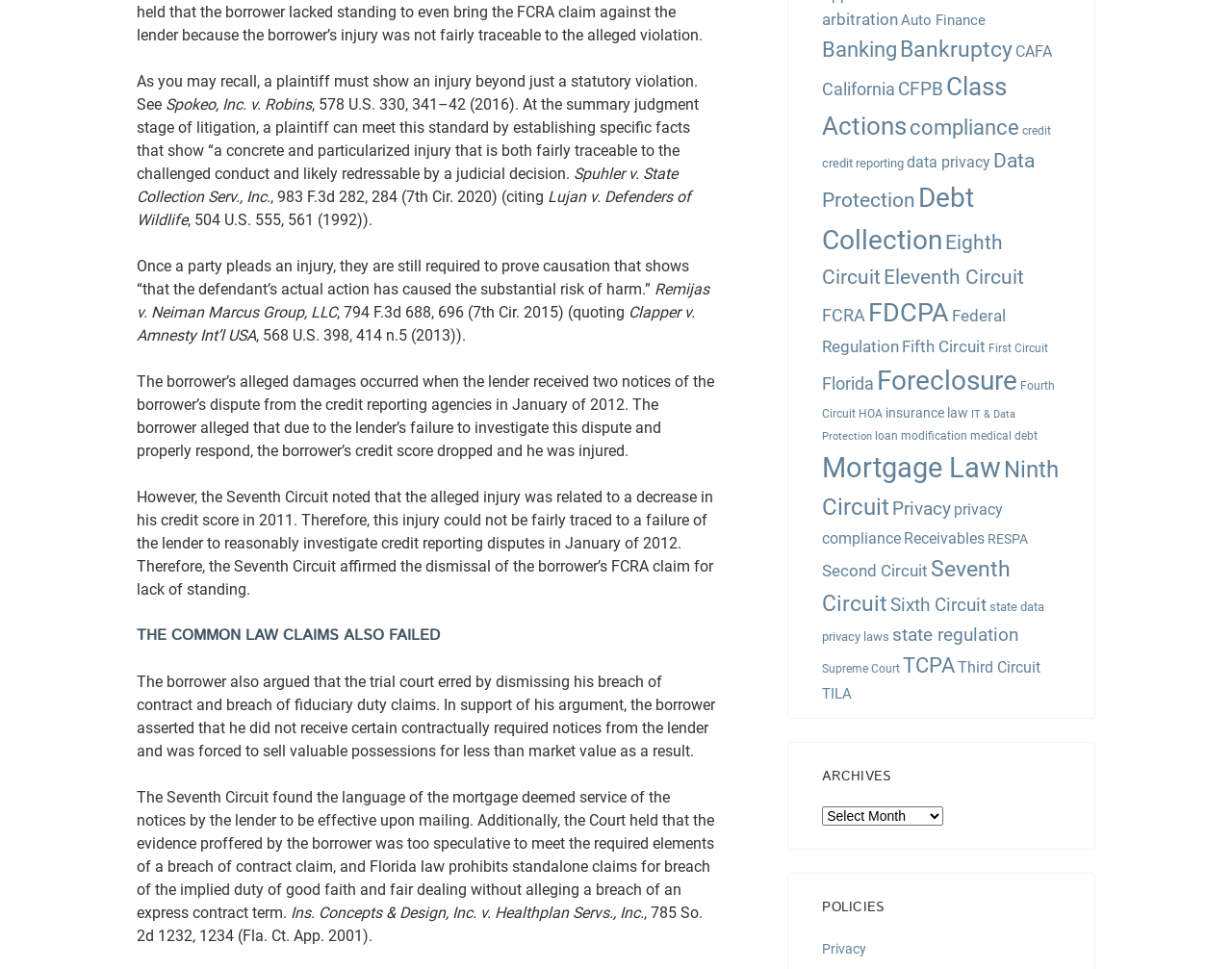Give a one-word or one-phrase response to the question: 
How many StaticText elements are on the webpage?

17